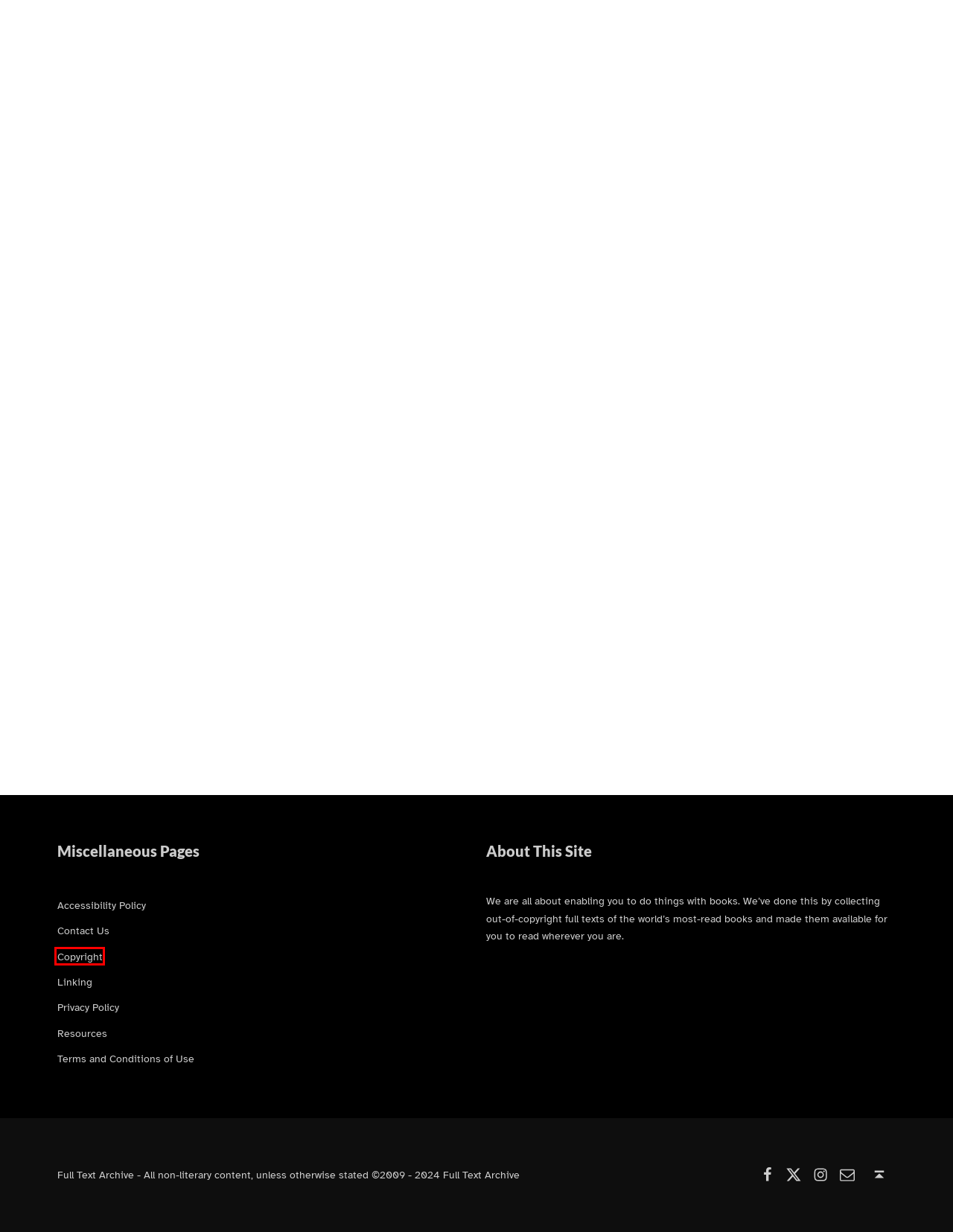Examine the screenshot of the webpage, which includes a red bounding box around an element. Choose the best matching webpage description for the page that will be displayed after clicking the element inside the red bounding box. Here are the candidates:
A. Copyright
B. Terms and Conditions of Use
C. Contact
D. Myth, Ritual and Religion, Vol 2 by Andrew Lang
E. The Orange Fairy Book by Andrew Lang
F. Accessibility Policy
G. Resources
H. The Puzzle of Dickens's Last Plot by Andrew Lang

A